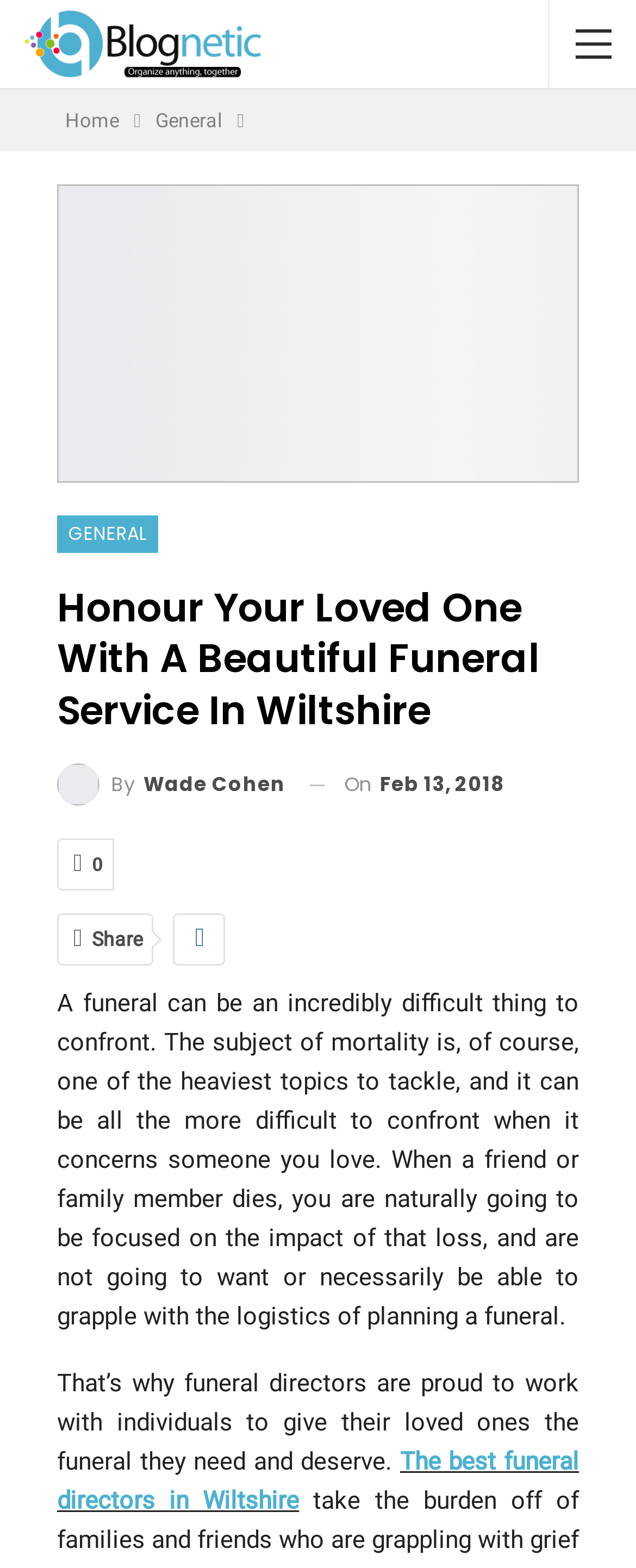Determine the bounding box for the described HTML element: "By Wade Cohen". Ensure the coordinates are four float numbers between 0 and 1 in the format [left, top, right, bottom].

[0.09, 0.487, 0.449, 0.514]